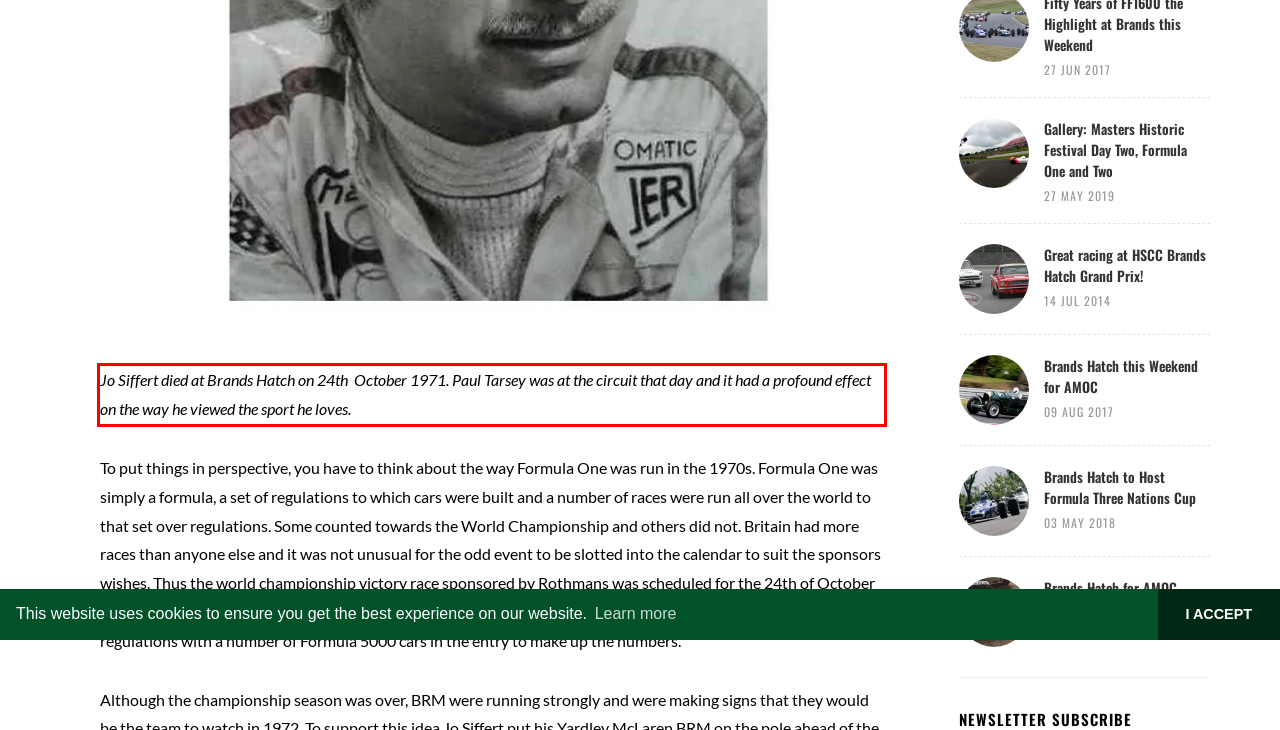Inspect the webpage screenshot that has a red bounding box and use OCR technology to read and display the text inside the red bounding box.

Jo Siffert died at Brands Hatch on 24th October 1971. Paul Tarsey was at the circuit that day and it had a profound effect on the way he viewed the sport he loves.